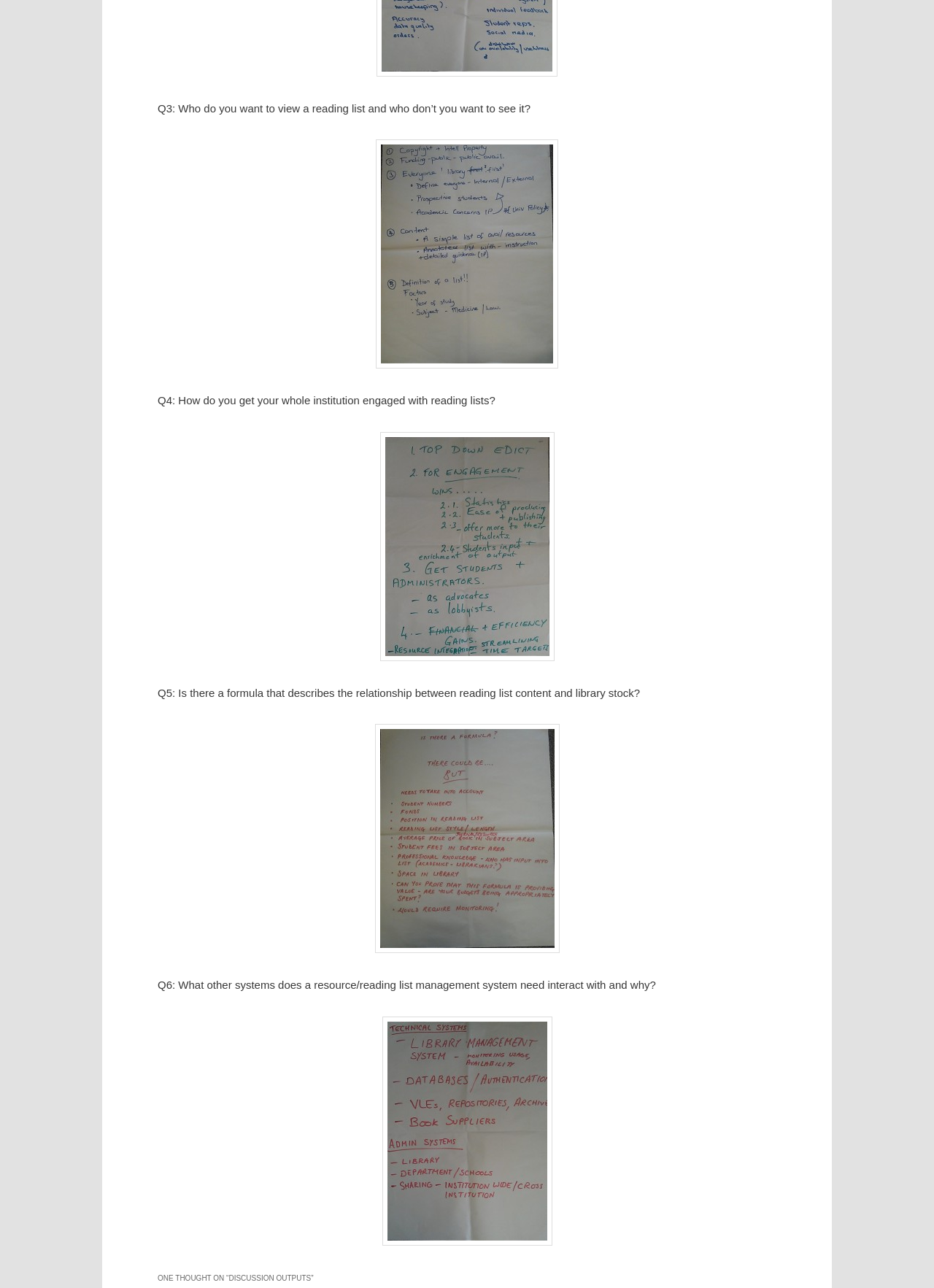Bounding box coordinates should be in the format (top-left x, top-left y, bottom-right x, bottom-right y) and all values should be floating point numbers between 0 and 1. Determine the bounding box coordinate for the UI element described as: title="poster-5"

[0.401, 0.732, 0.599, 0.742]